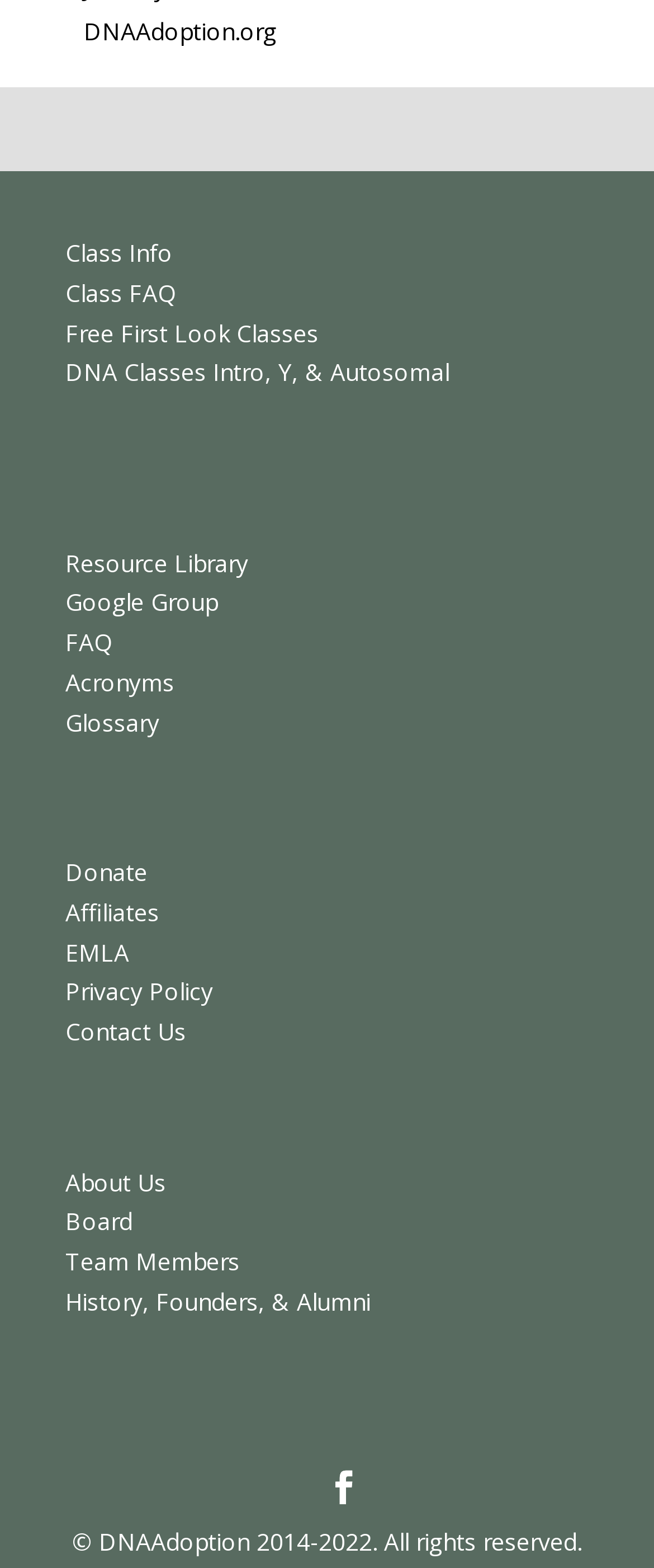Find the bounding box of the UI element described as: "History, Founders, & Alumni". The bounding box coordinates should be given as four float values between 0 and 1, i.e., [left, top, right, bottom].

[0.1, 0.82, 0.567, 0.84]